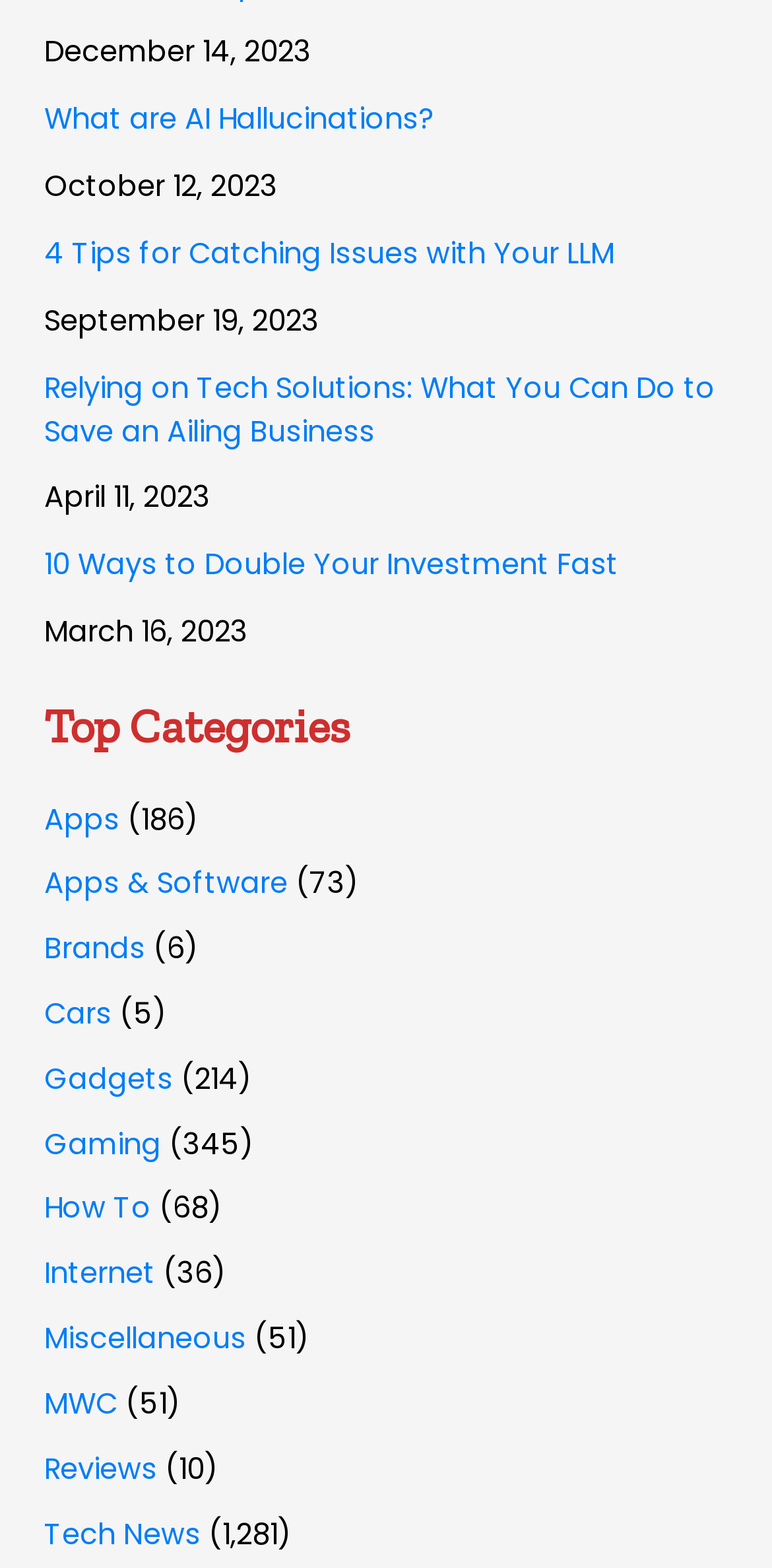How many articles are in the 'Tech News' category?
Offer a detailed and exhaustive answer to the question.

I found the link 'Tech News' under the 'Top Categories' heading and noticed that it has a corresponding StaticText element with the text '(1,281)', indicating that there are 1,281 articles in the 'Tech News' category.